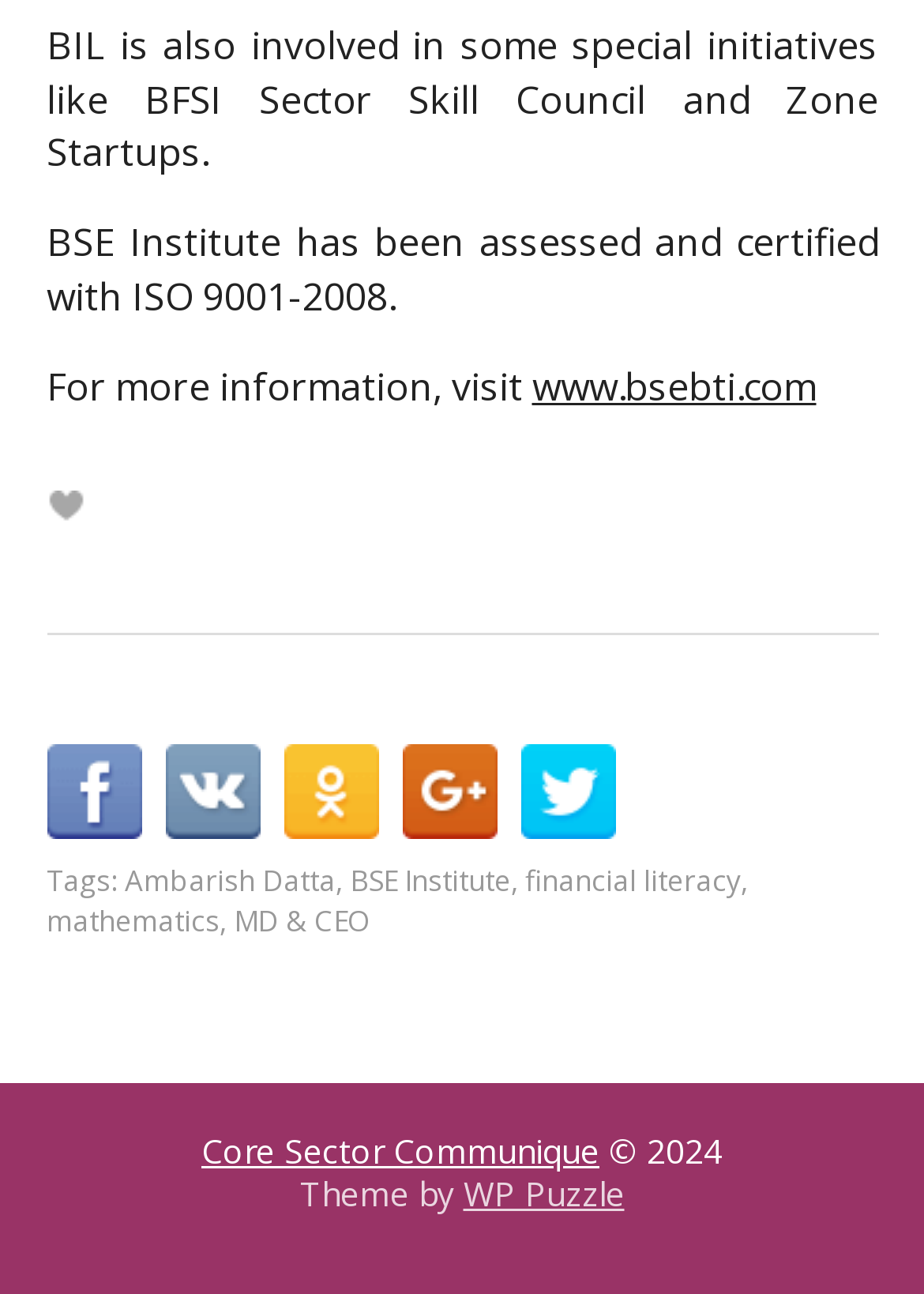Specify the bounding box coordinates of the element's region that should be clicked to achieve the following instruction: "Share in Facebook". The bounding box coordinates consist of four float numbers between 0 and 1, in the format [left, top, right, bottom].

[0.05, 0.575, 0.153, 0.648]